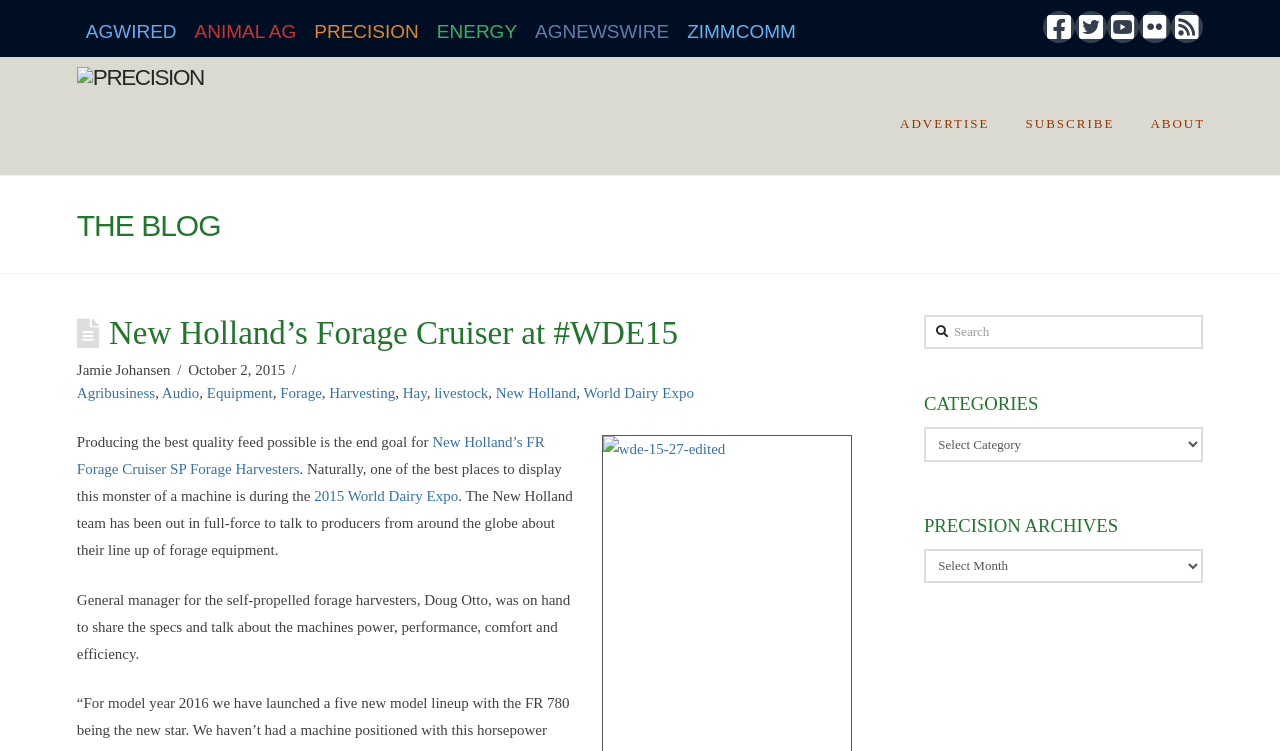Locate the bounding box coordinates of the element I should click to achieve the following instruction: "Subscribe to the newsletter".

[0.786, 0.076, 0.884, 0.233]